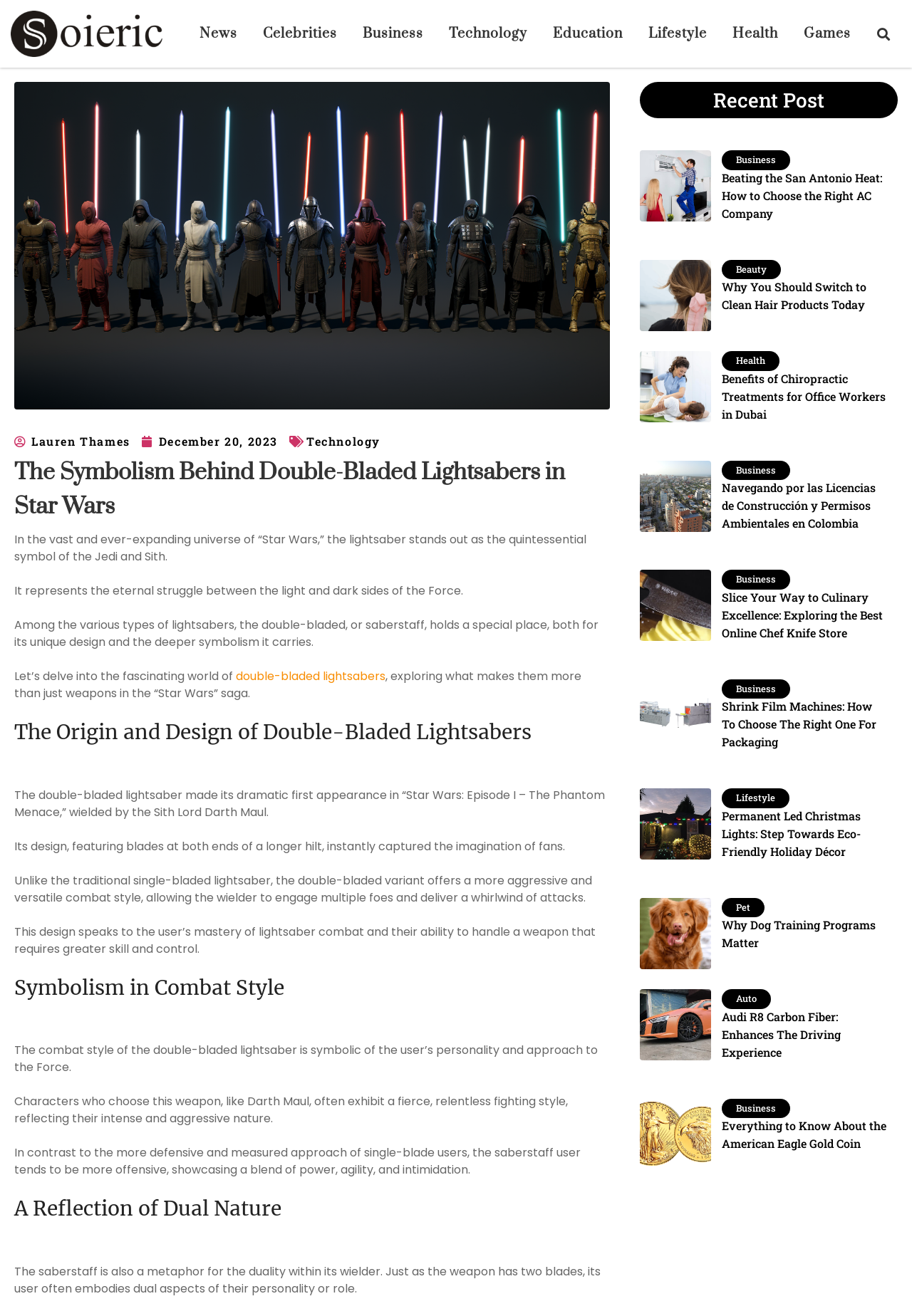Locate and extract the headline of this webpage.

The Symbolism Behind Double-Bladed Lightsabers in Star Wars